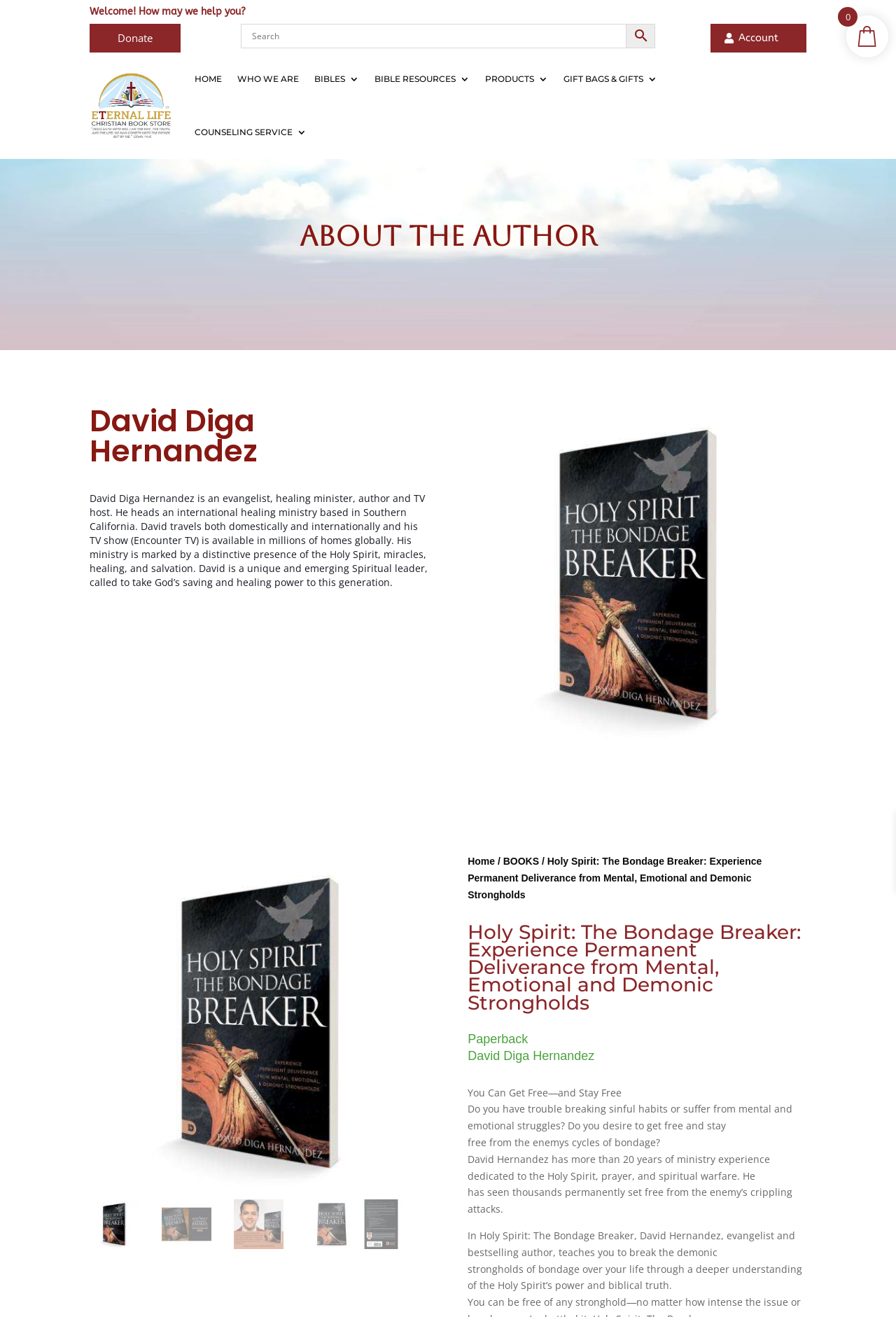Identify the bounding box coordinates of the clickable region necessary to fulfill the following instruction: "Go to the home page". The bounding box coordinates should be four float numbers between 0 and 1, i.e., [left, top, right, bottom].

[0.217, 0.04, 0.248, 0.08]